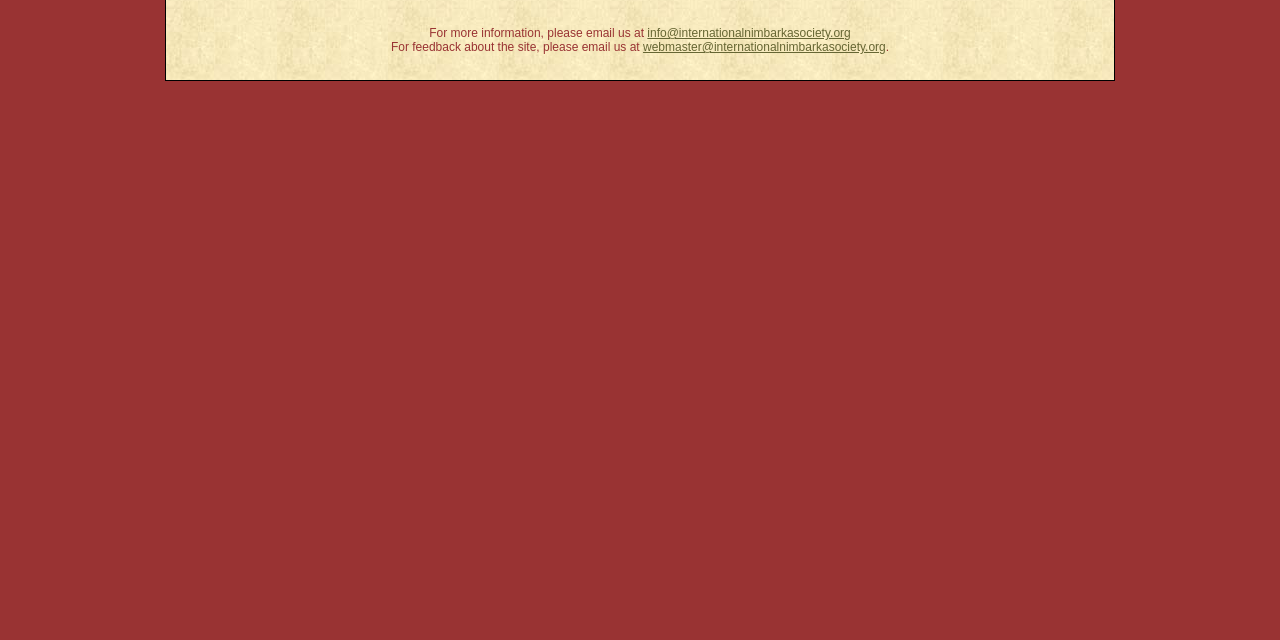Using the description "webmaster@internationalnimbarkasociety.org", predict the bounding box of the relevant HTML element.

[0.502, 0.062, 0.692, 0.084]